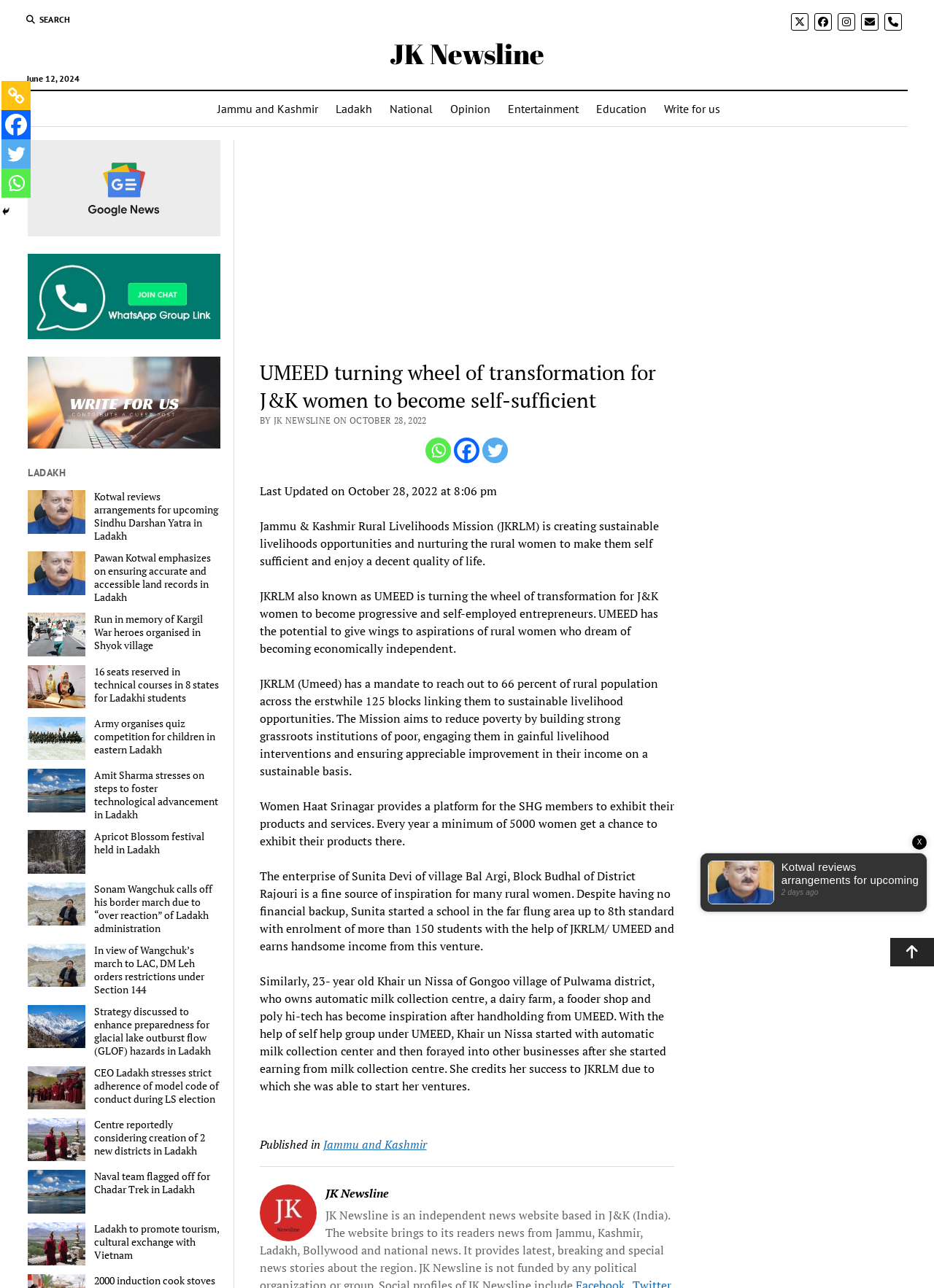Please locate the bounding box coordinates for the element that should be clicked to achieve the following instruction: "Share on Facebook". Ensure the coordinates are given as four float numbers between 0 and 1, i.e., [left, top, right, bottom].

[0.486, 0.34, 0.514, 0.36]